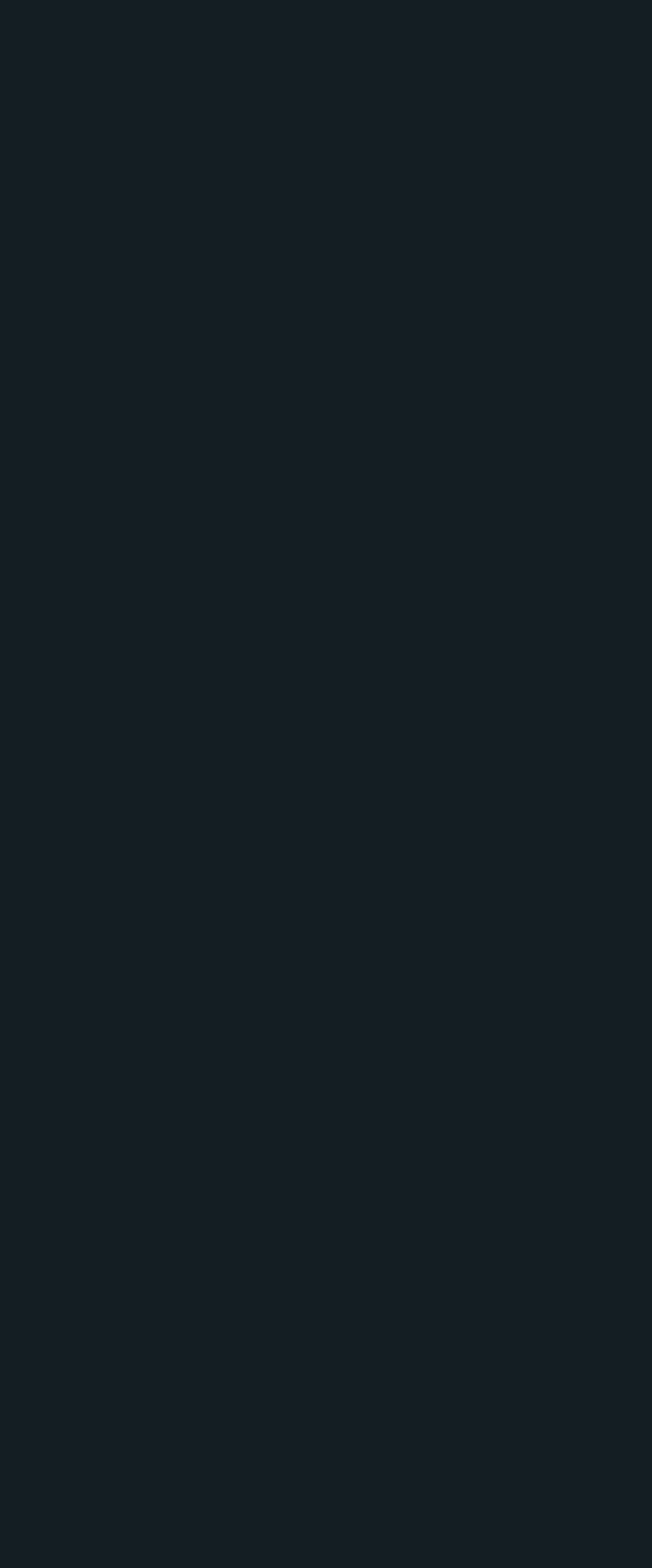How many headings are on this webpage?
Please use the image to provide a one-word or short phrase answer.

3